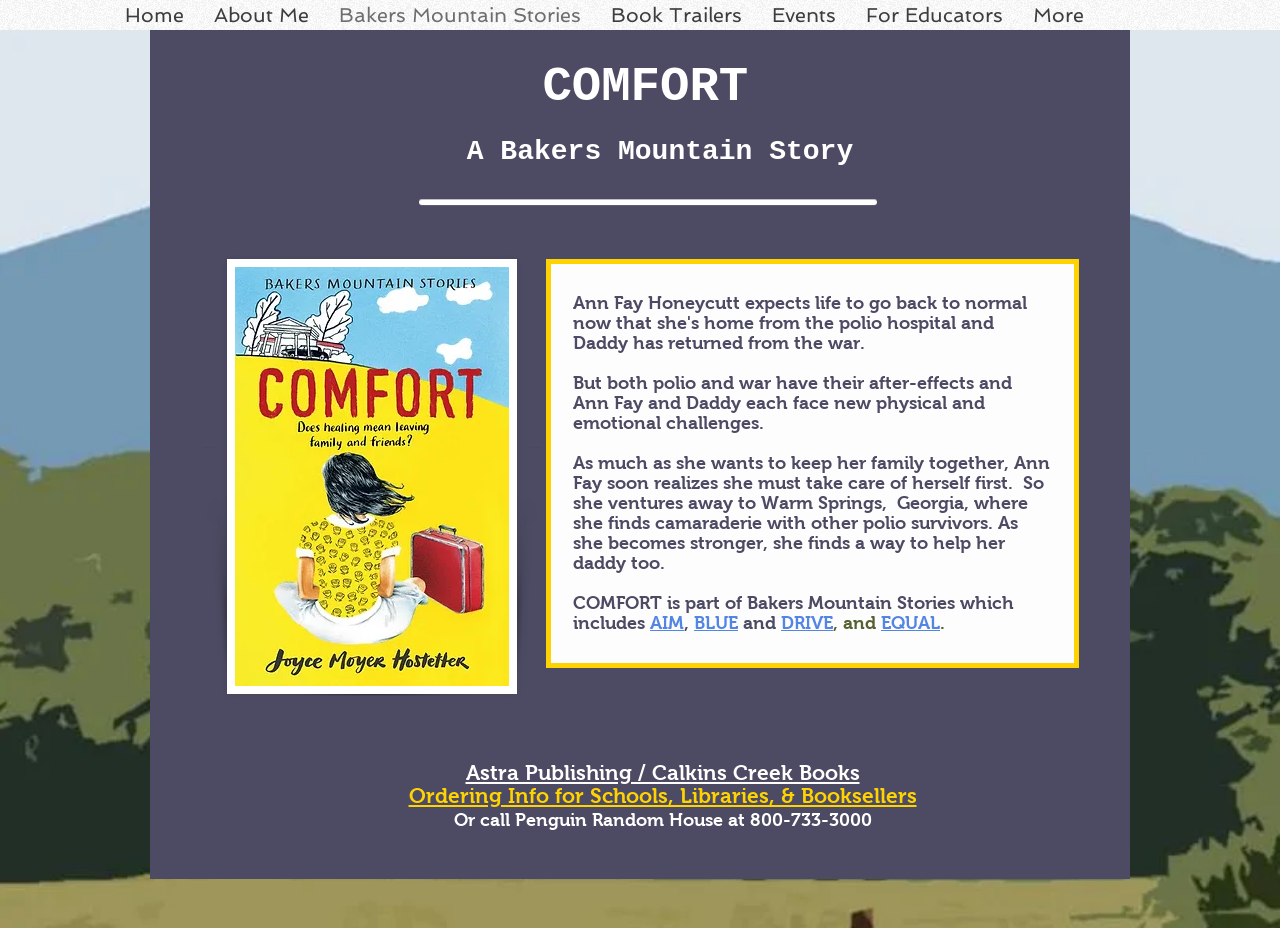Please specify the bounding box coordinates of the region to click in order to perform the following instruction: "go to home page".

[0.086, 0.0, 0.155, 0.032]